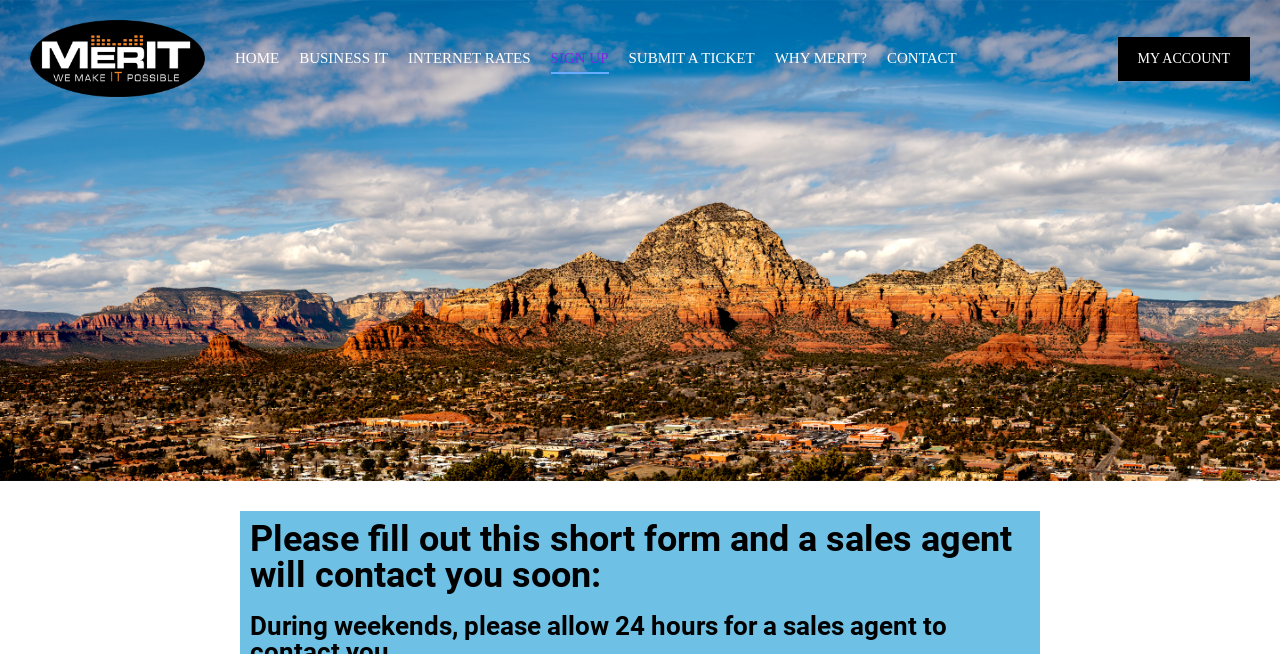By analyzing the image, answer the following question with a detailed response: What is the purpose of this webpage?

Based on the meta description and the content of the webpage, it appears that the purpose of this webpage is to allow users to sign up for a service or account.